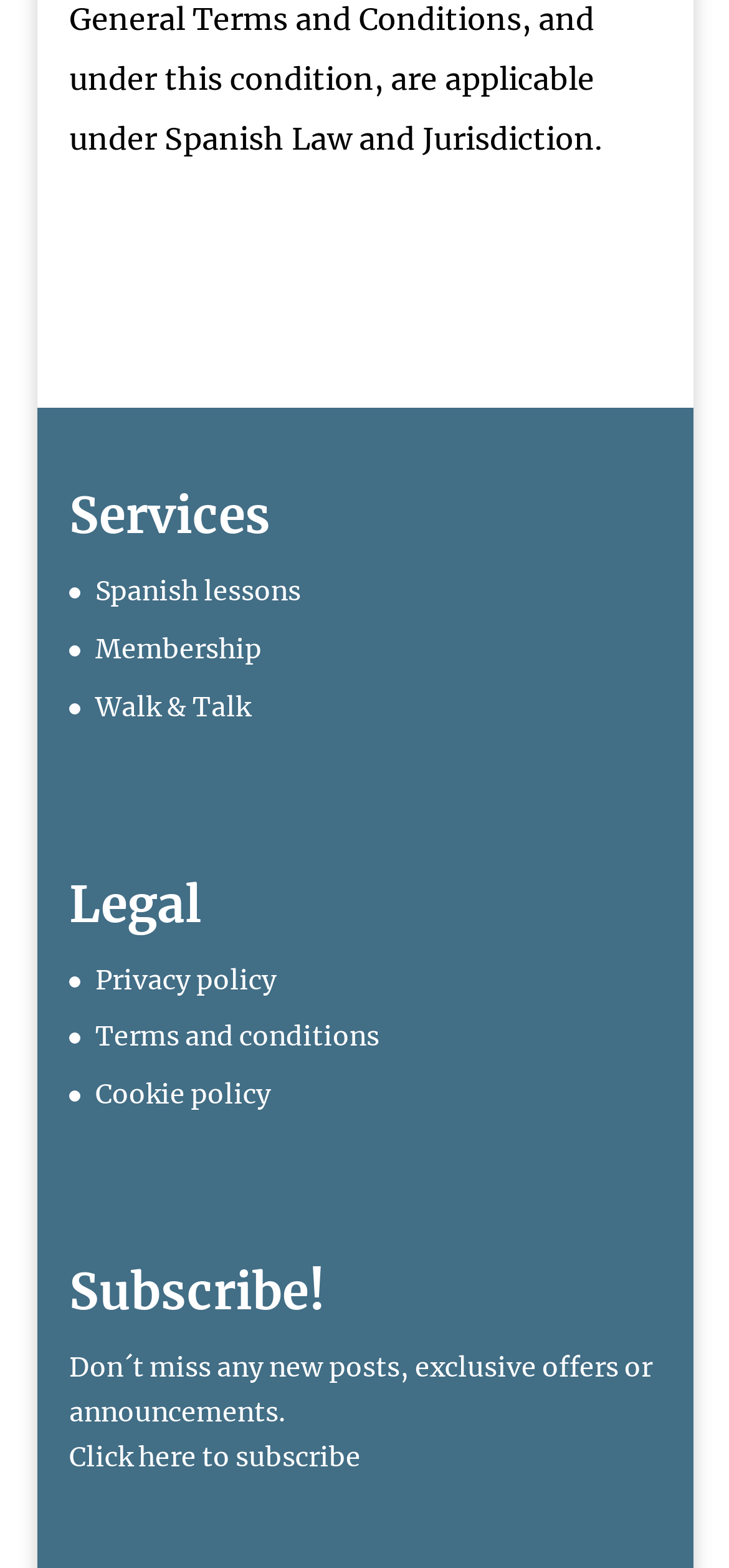Provide a single word or phrase to answer the given question: 
What is the position of the 'Walk & Talk' link?

Below 'Membership'